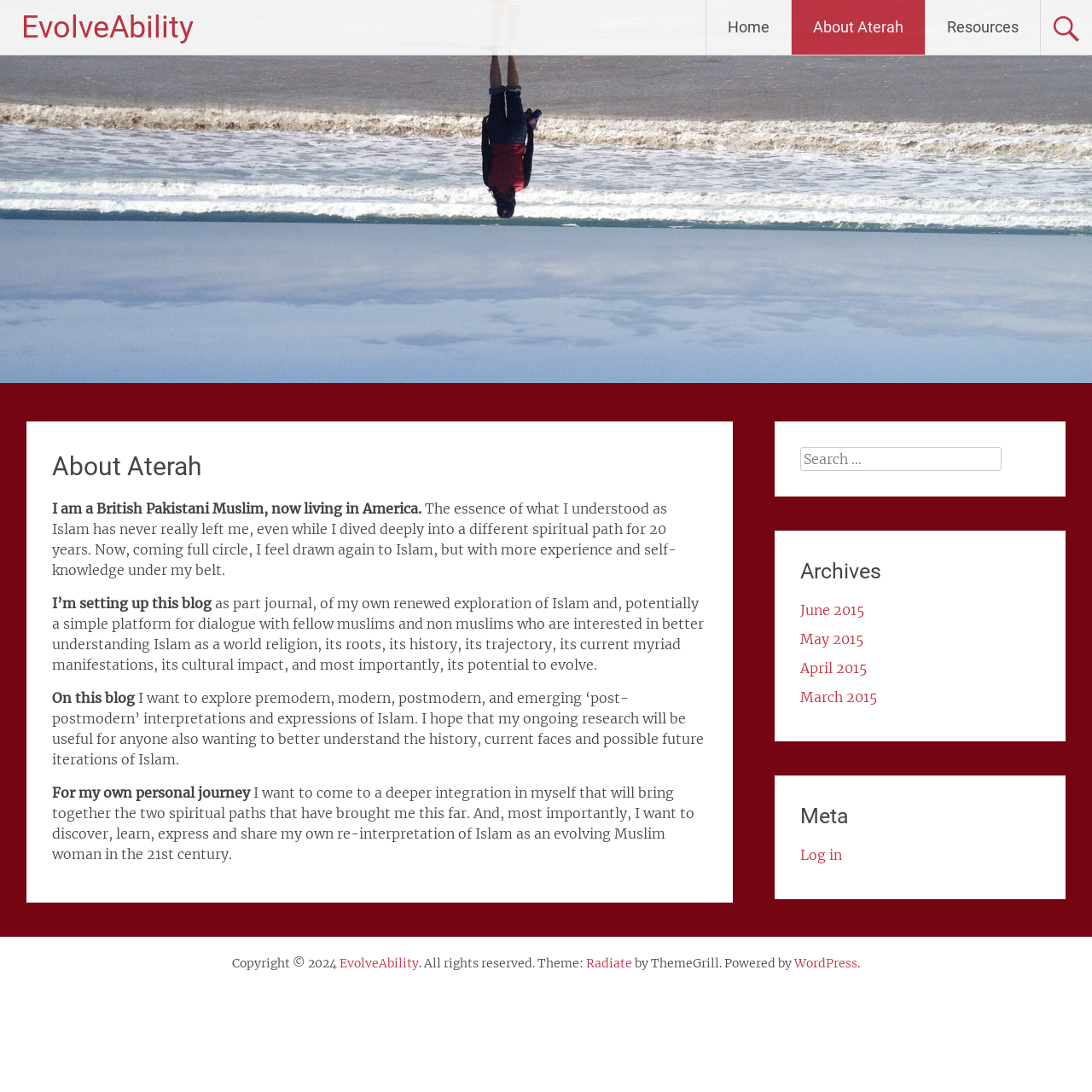Locate the bounding box coordinates of the clickable element to fulfill the following instruction: "Search for something". Provide the coordinates as four float numbers between 0 and 1 in the format [left, top, right, bottom].

[0.733, 0.409, 0.917, 0.431]